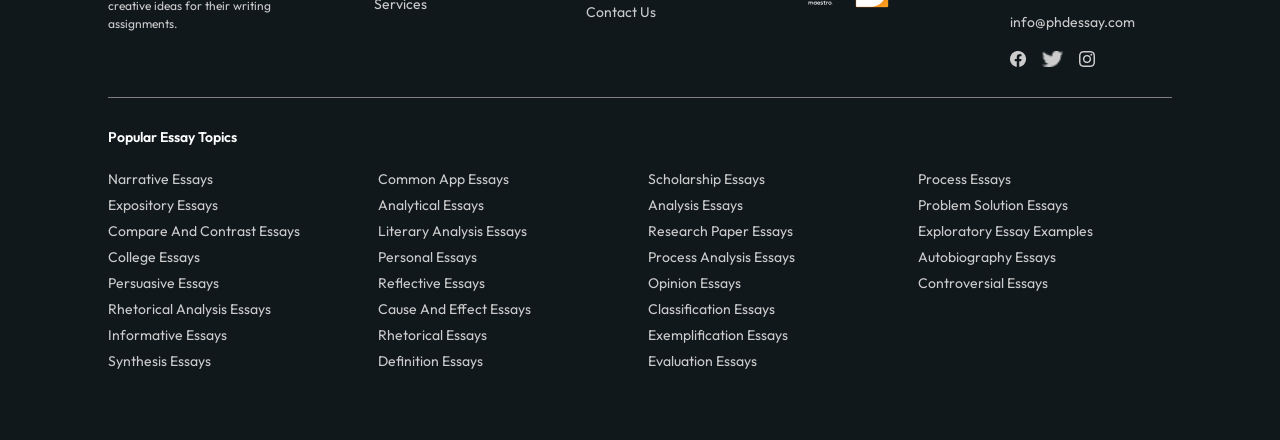How many social media icons are there?
Please provide a full and detailed response to the question.

There are three social media icons located at the top of the webpage, next to the 'Contact Us' link and the contact email address. Each icon is a separate link.